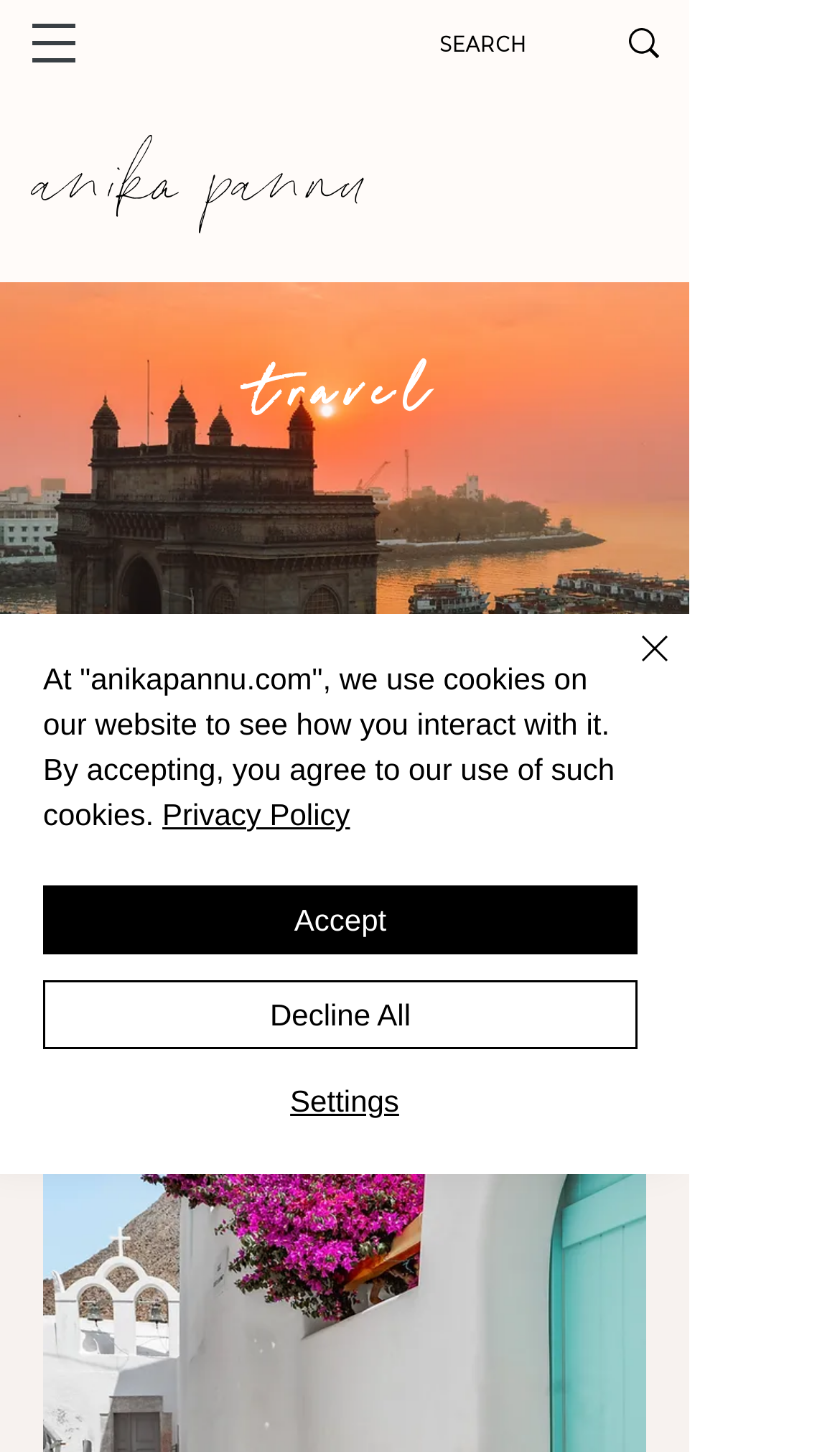Bounding box coordinates are given in the format (top-left x, top-left y, bottom-right x, bottom-right y). All values should be floating point numbers between 0 and 1. Provide the bounding box coordinate for the UI element described as: aria-label="Close"

[0.687, 0.429, 0.81, 0.5]